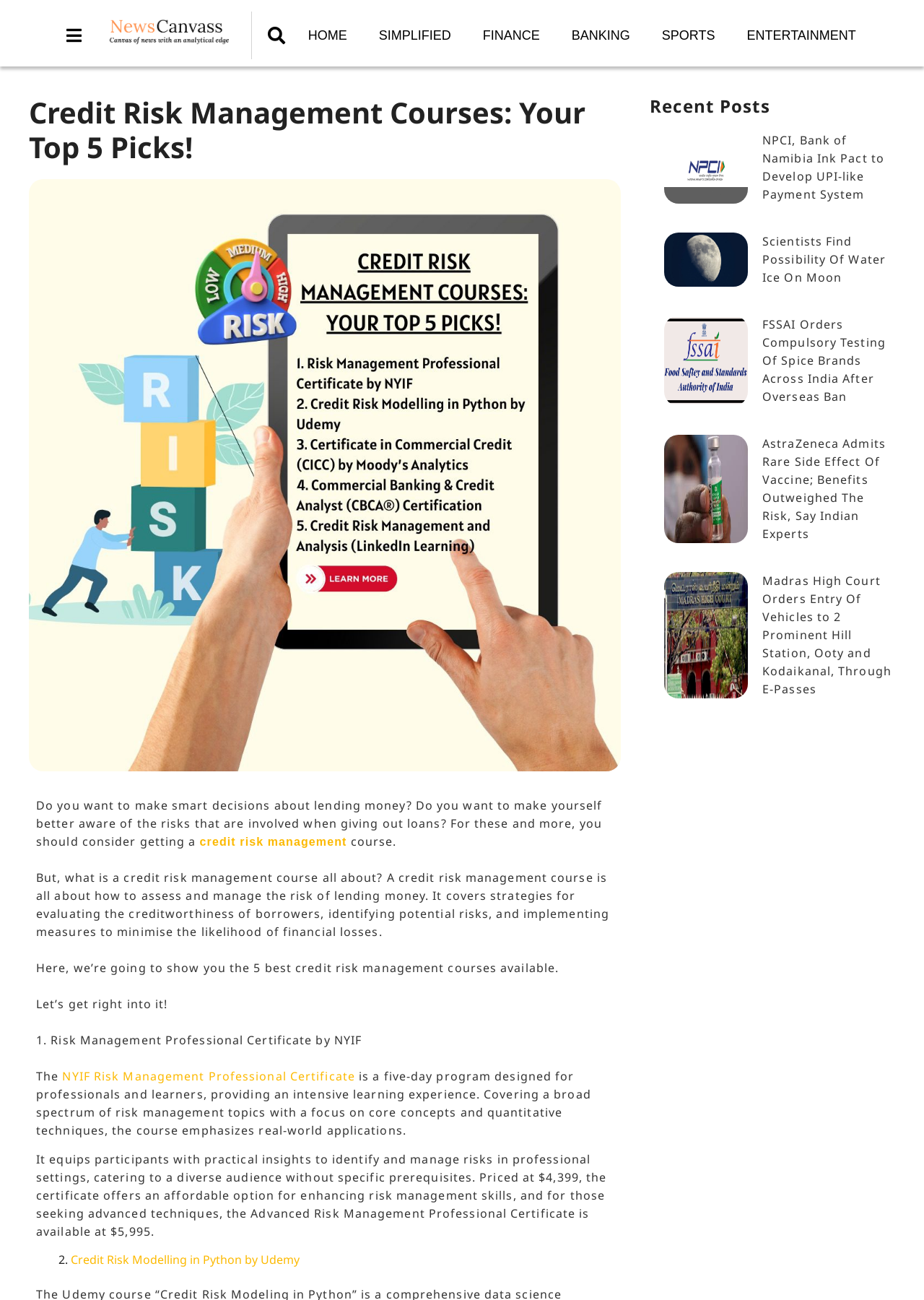Determine the bounding box coordinates of the clickable element necessary to fulfill the instruction: "Read about credit risk management". Provide the coordinates as four float numbers within the 0 to 1 range, i.e., [left, top, right, bottom].

[0.216, 0.643, 0.375, 0.652]